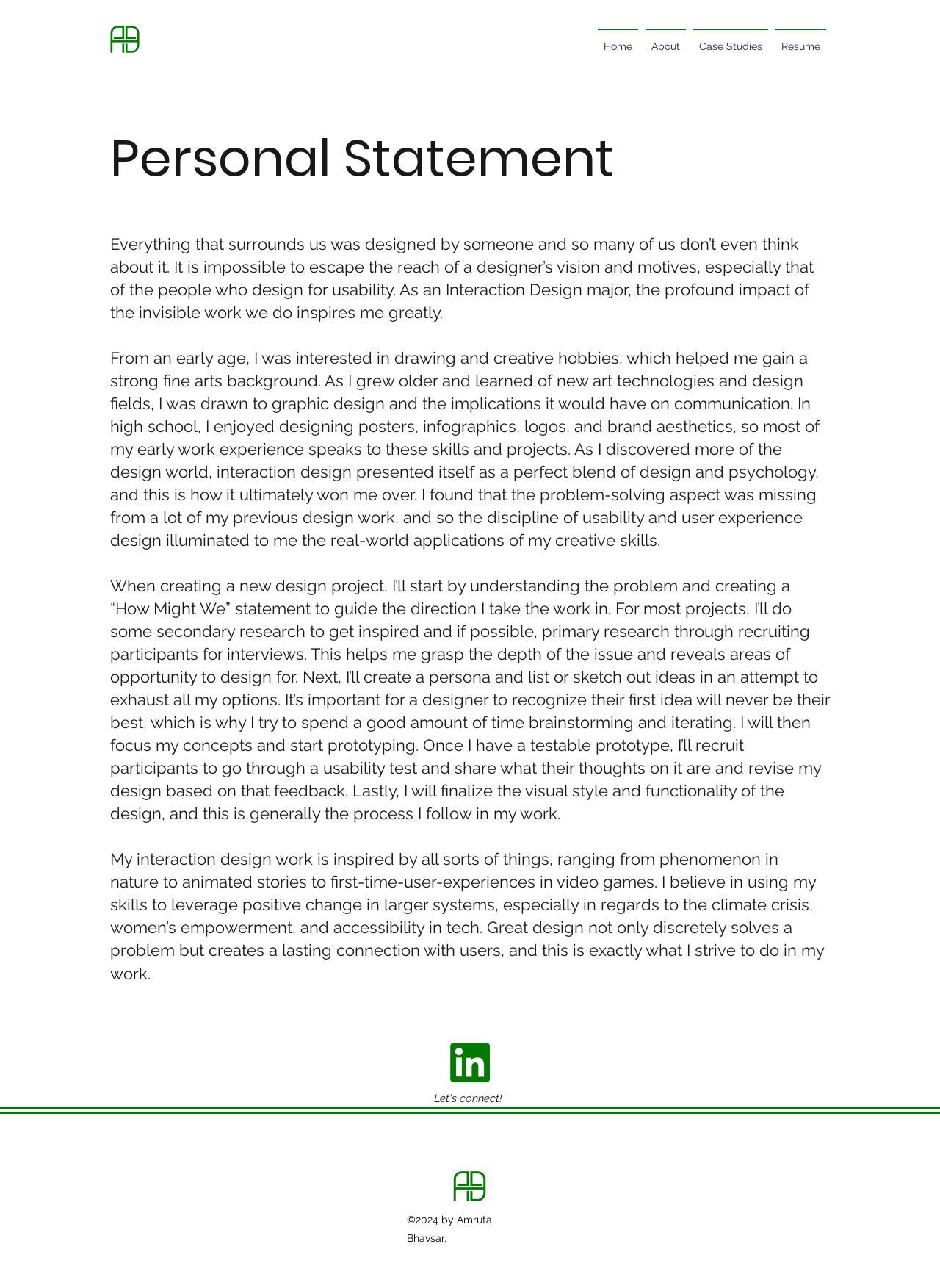Identify the main heading from the webpage and provide its text content.

Everything that surrounds us was designed by someone and so many of us don’t even think about it. It is impossible to escape the reach of a designer’s vision and motives, especially that of the people who design for usability. As an Interaction Design major, the profound impact of the invisible work we do inspires me greatly. 
 
From an early age, I was interested in drawing and creative hobbies, which helped me gain a strong fine arts background. As I grew older and learned of new art technologies and design fields, I was drawn to graphic design and the implications it would have on communication. In high school, I enjoyed designing posters, infographics, logos, and brand aesthetics, so most of my early work experience speaks to these skills and projects. As I discovered more of the design world, interaction design presented itself as a perfect blend of design and psychology, and this is how it ultimately won me over. I found that the problem-solving aspect was missing from a lot of my previous design work, and so the discipline of usability and user experience design illuminated to me the real-world applications of my creative skills. 
 
When creating a new design project, I’ll start by understanding the problem and creating a “How Might We” statement to guide the direction I take the work in. For most projects, I’ll do some secondary research to get inspired and if possible, primary research through recruiting participants for interviews. This helps me grasp the depth of the issue and reveals areas of opportunity to design for. Next, I’ll create a persona and list or sketch out ideas in an attempt to exhaust all my options. It’s important for a designer to recognize their first idea will never be their best, which is why I try to spend a good amount of time brainstorming and iterating. I will then focus my concepts and start prototyping. Once I have a testable prototype, I’ll recruit participants to go through a usability test and share what their thoughts on it are and revise my design based on that feedback. Lastly, I will finalize the visual style and functionality of the design, and this is generally the process I follow in my work.
 
My interaction design work is inspired by all sorts of things, ranging from phenomenon in nature to animated stories to first-time-user-experiences in video games. I believe in using my skills to leverage positive change in larger systems, especially in regards to the climate crisis, women’s empowerment, and accessibility in tech. Great design not only discretely solves a problem but creates a lasting connection with users, and this is exactly what I strive to do in my work.